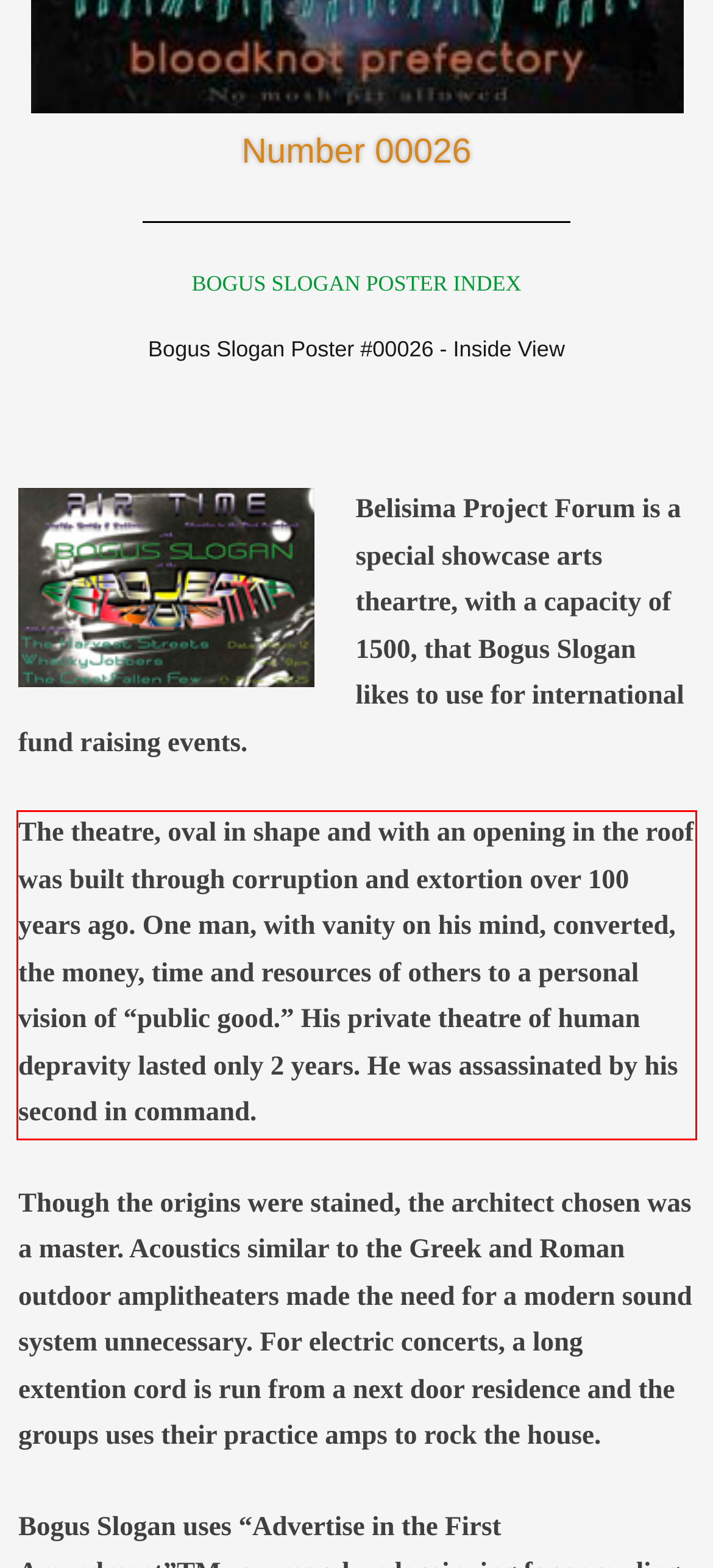You are provided with a webpage screenshot that includes a red rectangle bounding box. Extract the text content from within the bounding box using OCR.

The theatre, oval in shape and with an opening in the roof was built through corruption and extortion over 100 years ago. One man, with vanity on his mind, converted, the money, time and resources of others to a personal vision of “public good.” His private theatre of human depravity lasted only 2 years. He was assassinated by his second in command.